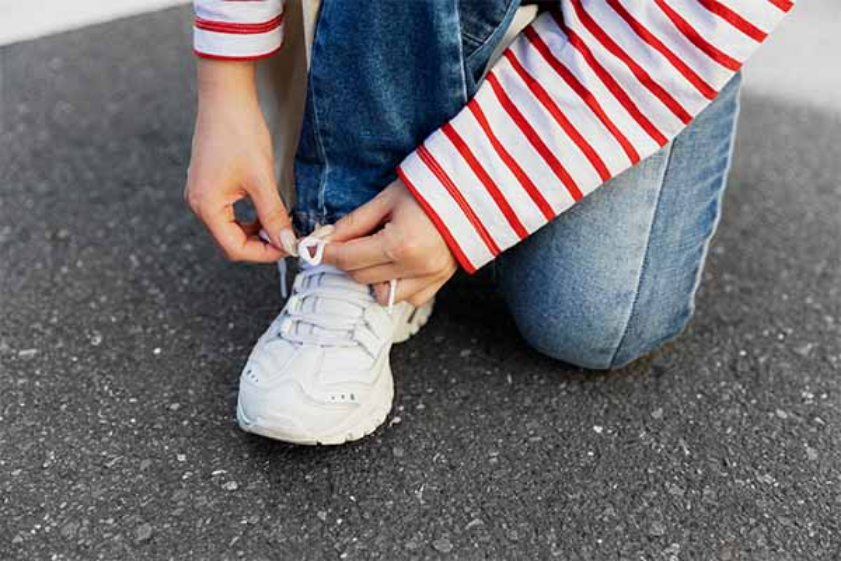Describe all the visual components present in the image.

In this image, a child kneels on a pavement to tie their white sneakers, showcasing a moment of preparation for outdoor activities. The child is dressed in a long-sleeved, striped shirt with red and white stripes, paired with blue jeans. This image emphasizes the importance of having comfortable footwear, highlighting a key aspect of encouraging kids to engage in outdoor play and activities. The scene reflects the themes of making outdoor experiences accessible and enjoyable for children, promoting a healthy and active lifestyle.